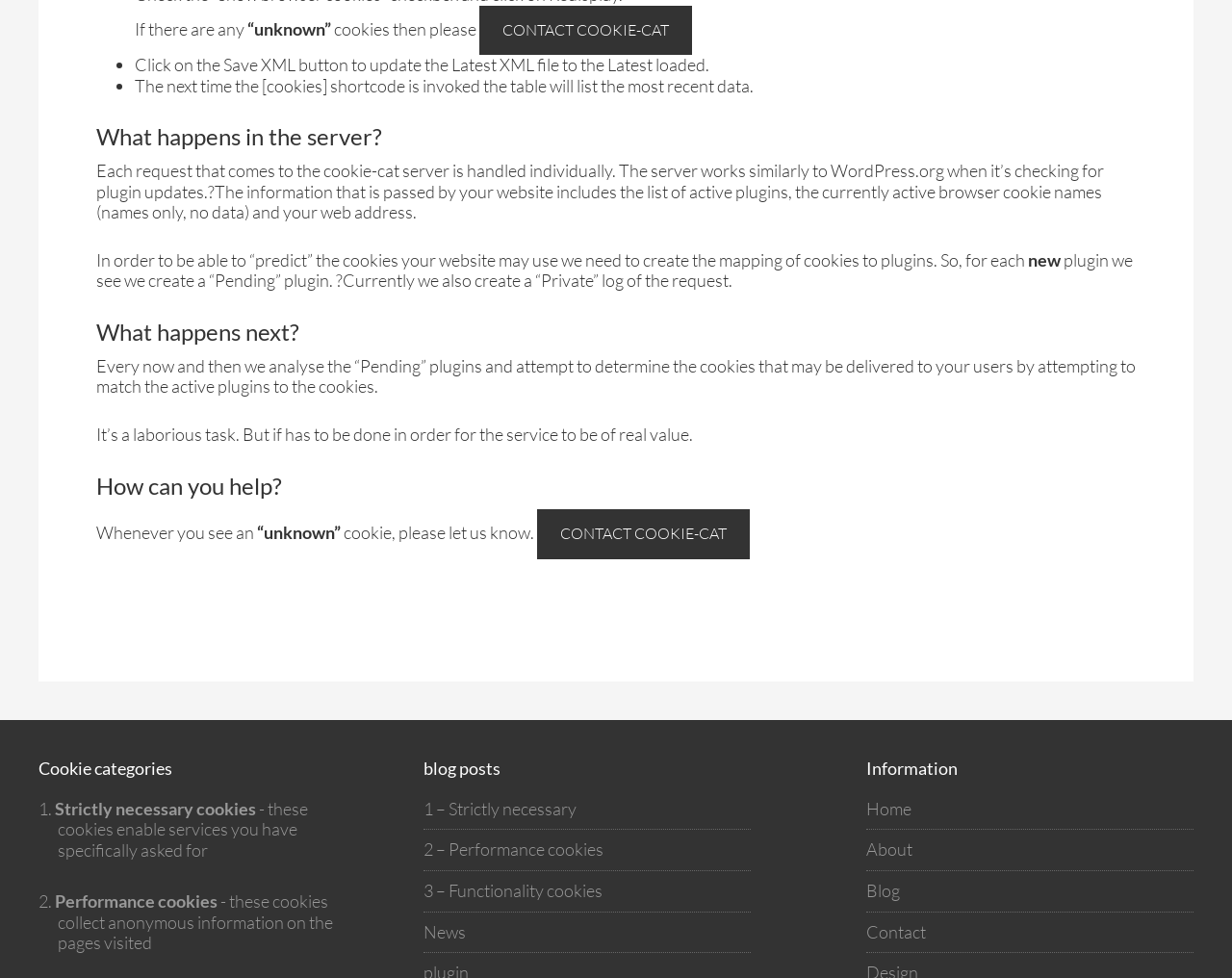Locate the bounding box coordinates of the clickable element to fulfill the following instruction: "Click on CONTACT COOKIE-CAT". Provide the coordinates as four float numbers between 0 and 1 in the format [left, top, right, bottom].

[0.436, 0.521, 0.609, 0.571]